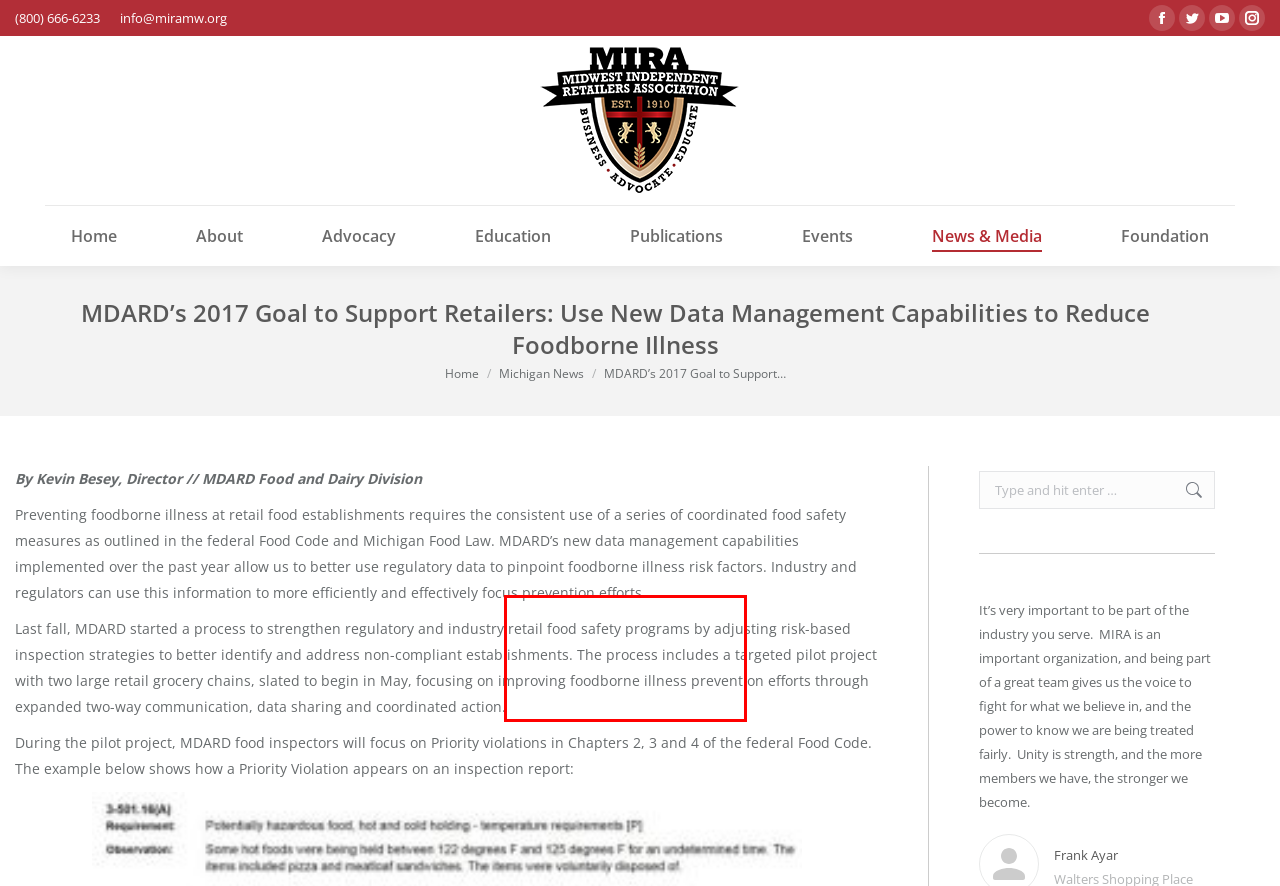Please extract the text content within the red bounding box on the webpage screenshot using OCR.

The community needs people with retail experience who can bring good ideas forward and keep retailers apprised of what’s going on in the marketplace.”